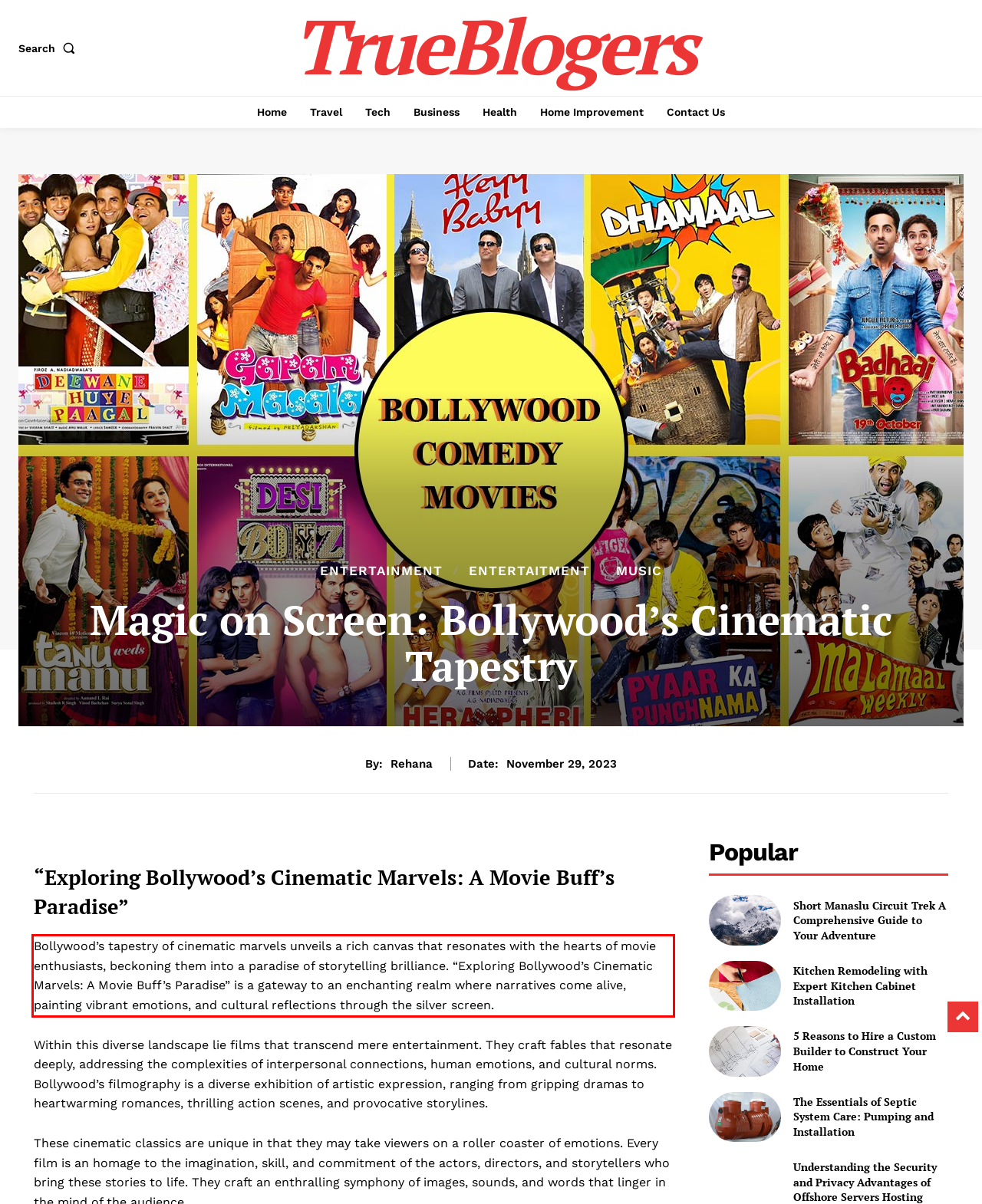You have a screenshot of a webpage, and there is a red bounding box around a UI element. Utilize OCR to extract the text within this red bounding box.

Bollywood’s tapestry of cinematic marvels unveils a rich canvas that resonates with the hearts of movie enthusiasts, beckoning them into a paradise of storytelling brilliance. “Exploring Bollywood’s Cinematic Marvels: A Movie Buff’s Paradise” is a gateway to an enchanting realm where narratives come alive, painting vibrant emotions, and cultural reflections through the silver screen.